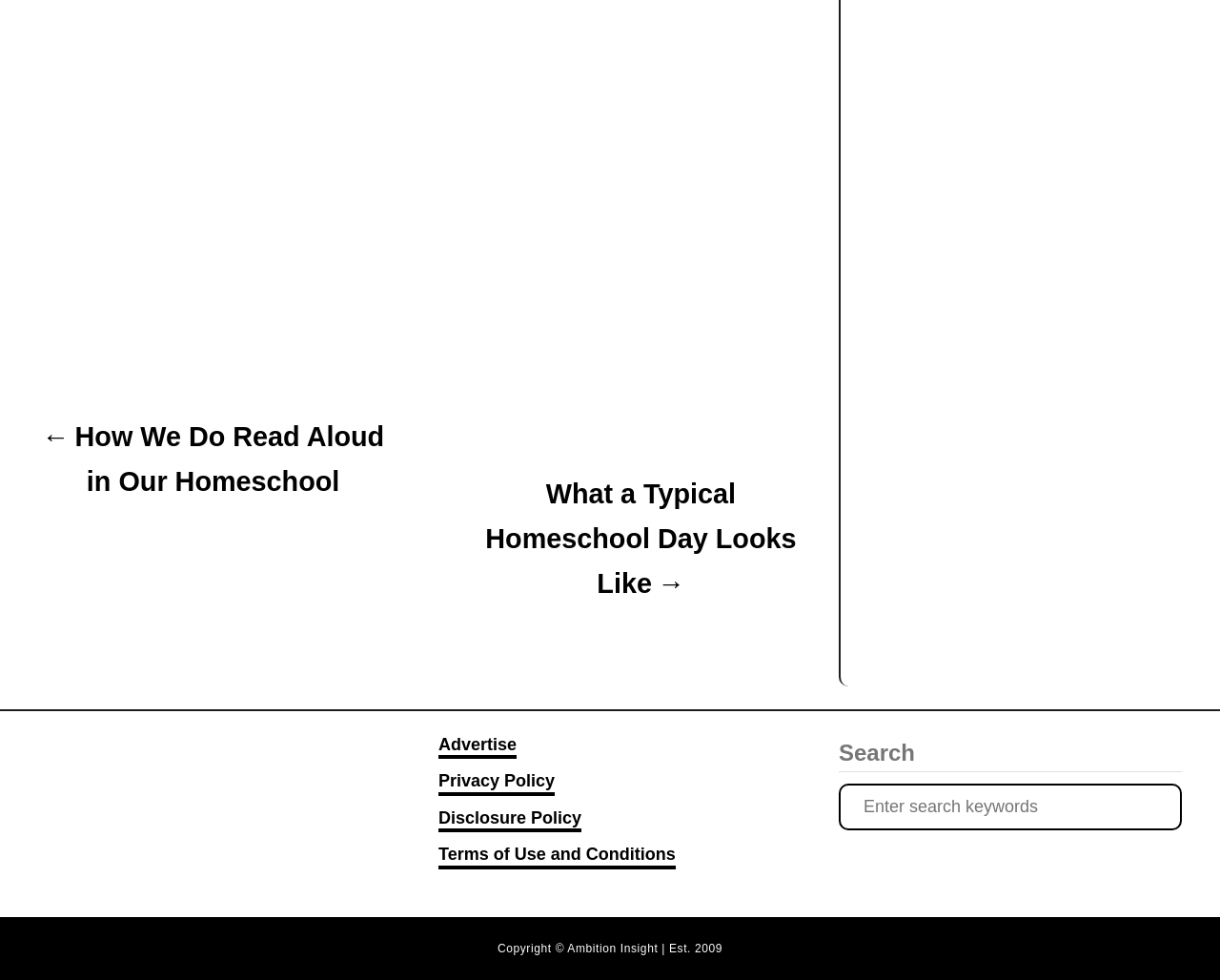What type of policy is linked at the bottom of the webpage?
Based on the image, answer the question with a single word or brief phrase.

Privacy Policy